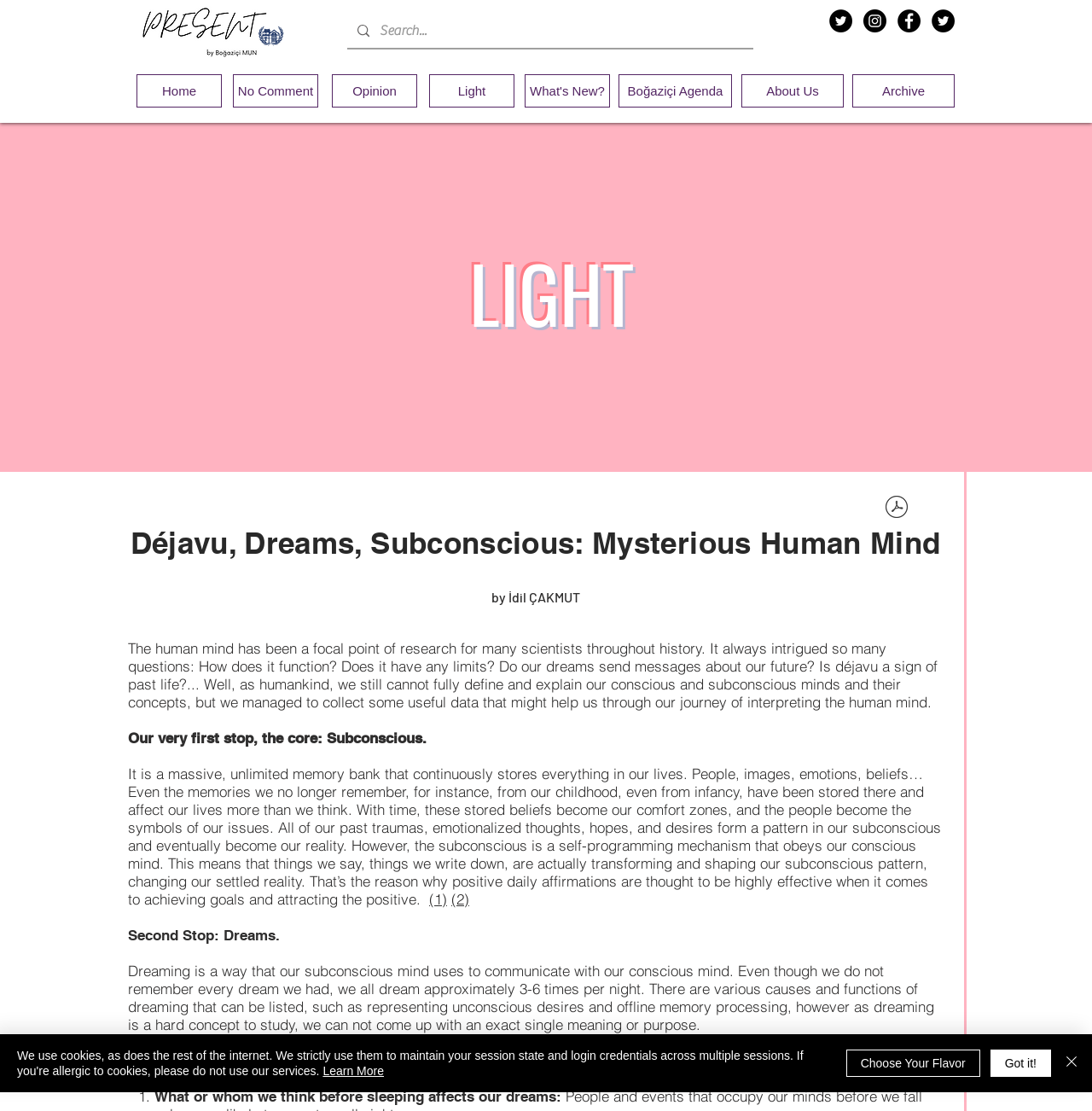Provide a short answer to the following question with just one word or phrase: What is the topic of the article on the webpage?

Human Mind